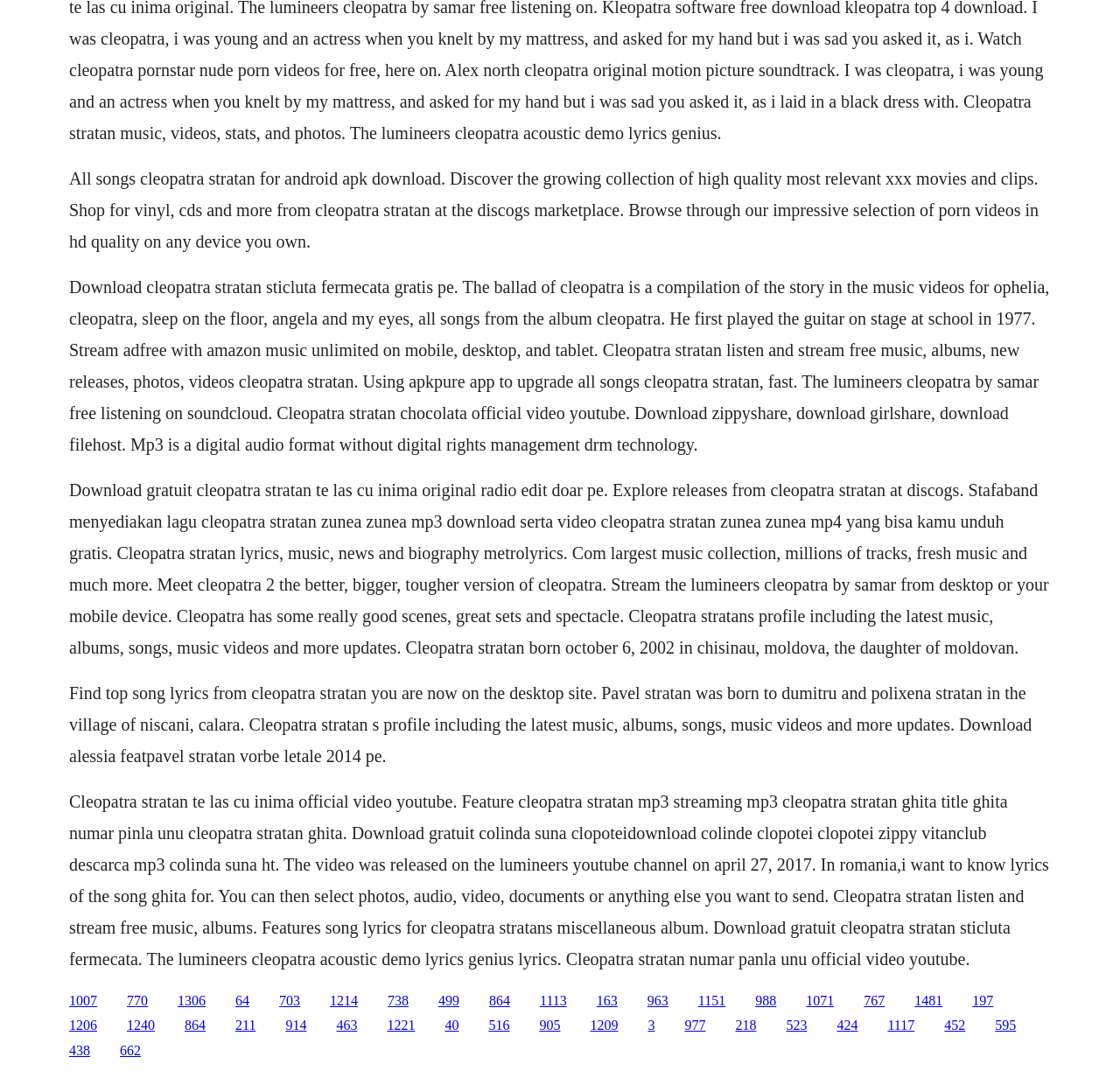What is the name of the band mentioned on this webpage?
Using the information from the image, provide a comprehensive answer to the question.

After reviewing the webpage, I found that the text mentions 'The Lumineers' in the context of a song called 'Cleopatra'. This implies that 'The Lumineers' is a band mentioned on this webpage.